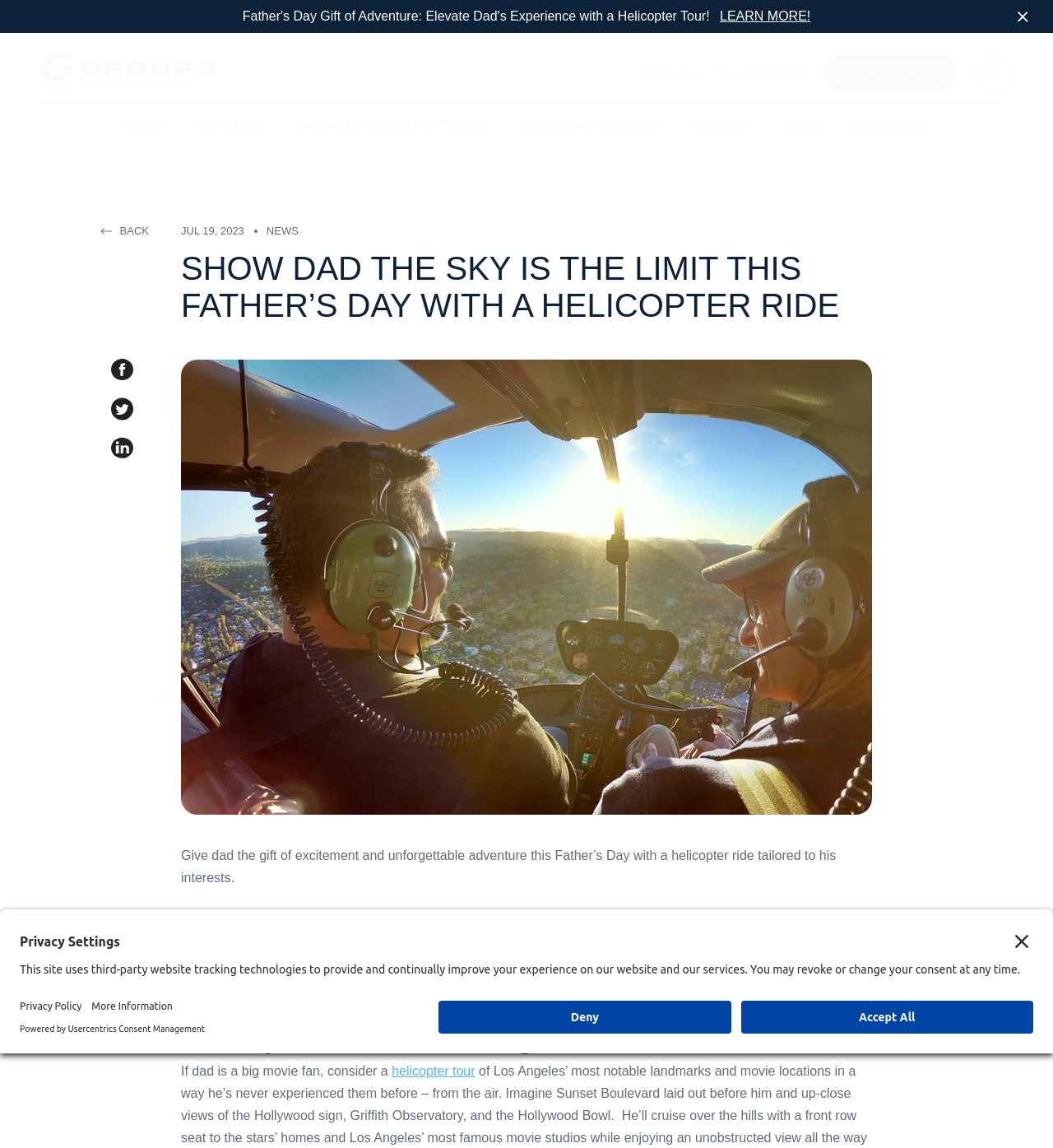Please identify the bounding box coordinates of the clickable area that will allow you to execute the instruction: "Explore Internships Abroad".

None